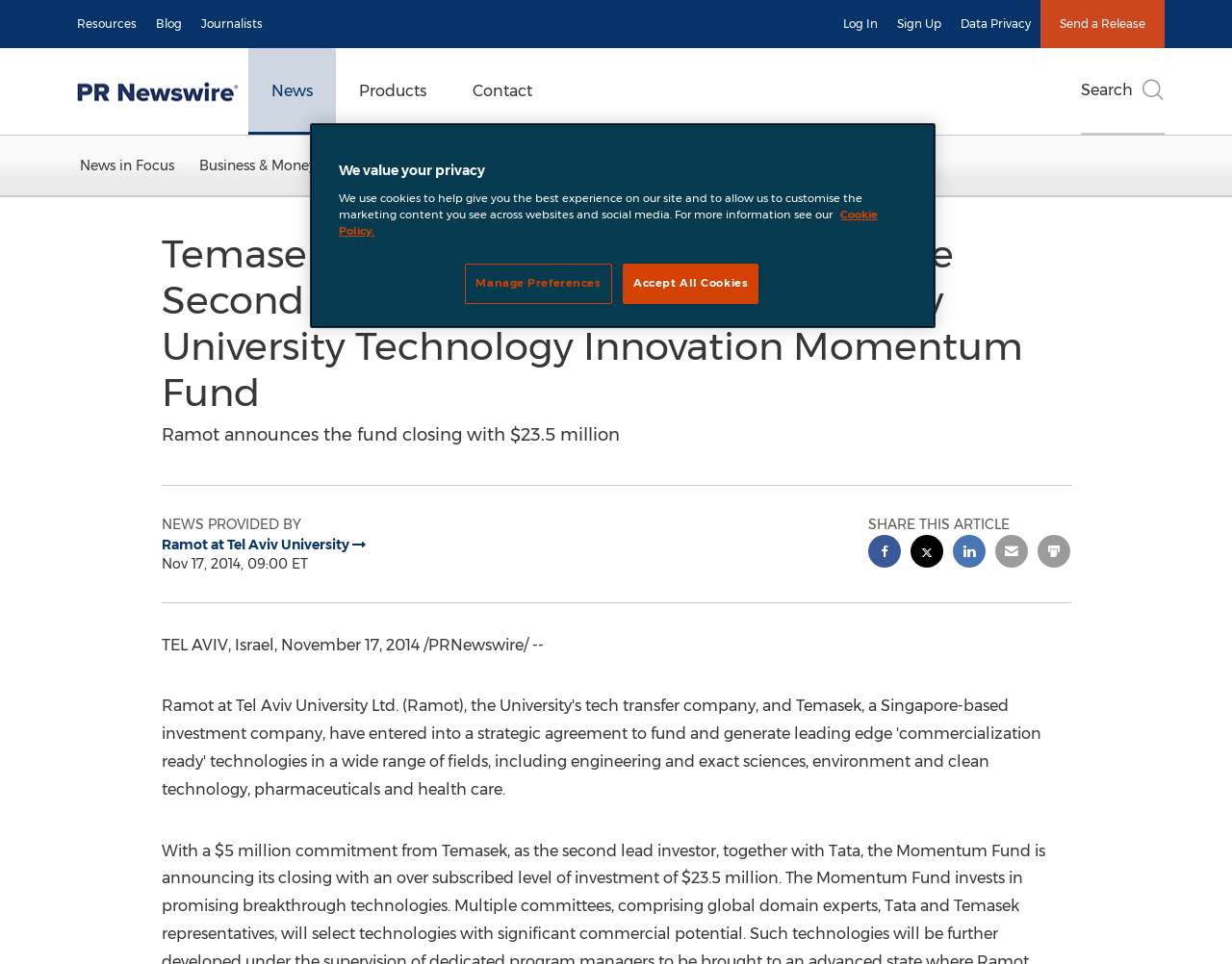Please respond to the question with a concise word or phrase:
What is the purpose of the 'Search' button?

To search for news